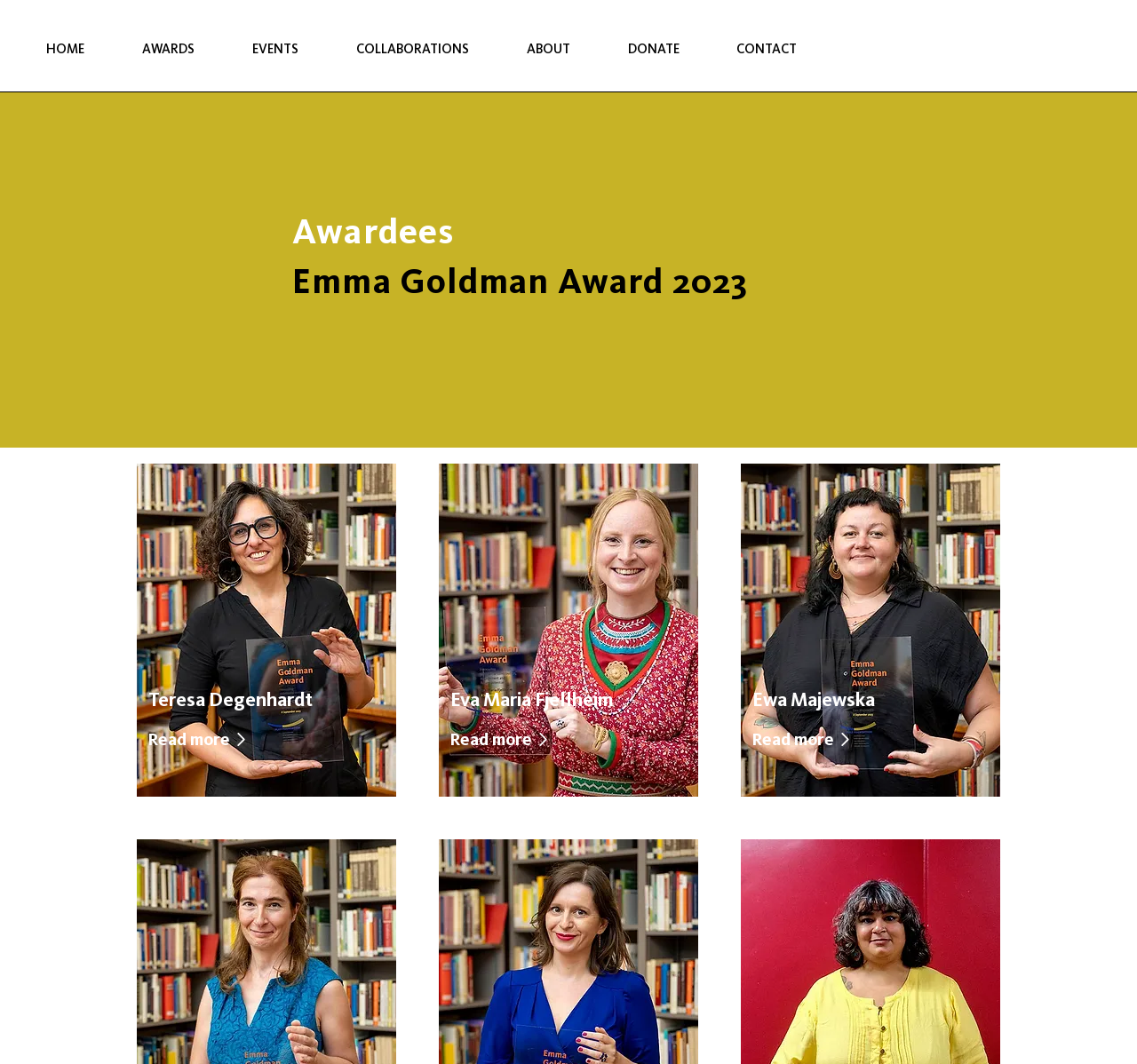Is there an image above the 'Teresa Degenhardt' heading?
Give a single word or phrase answer based on the content of the image.

yes